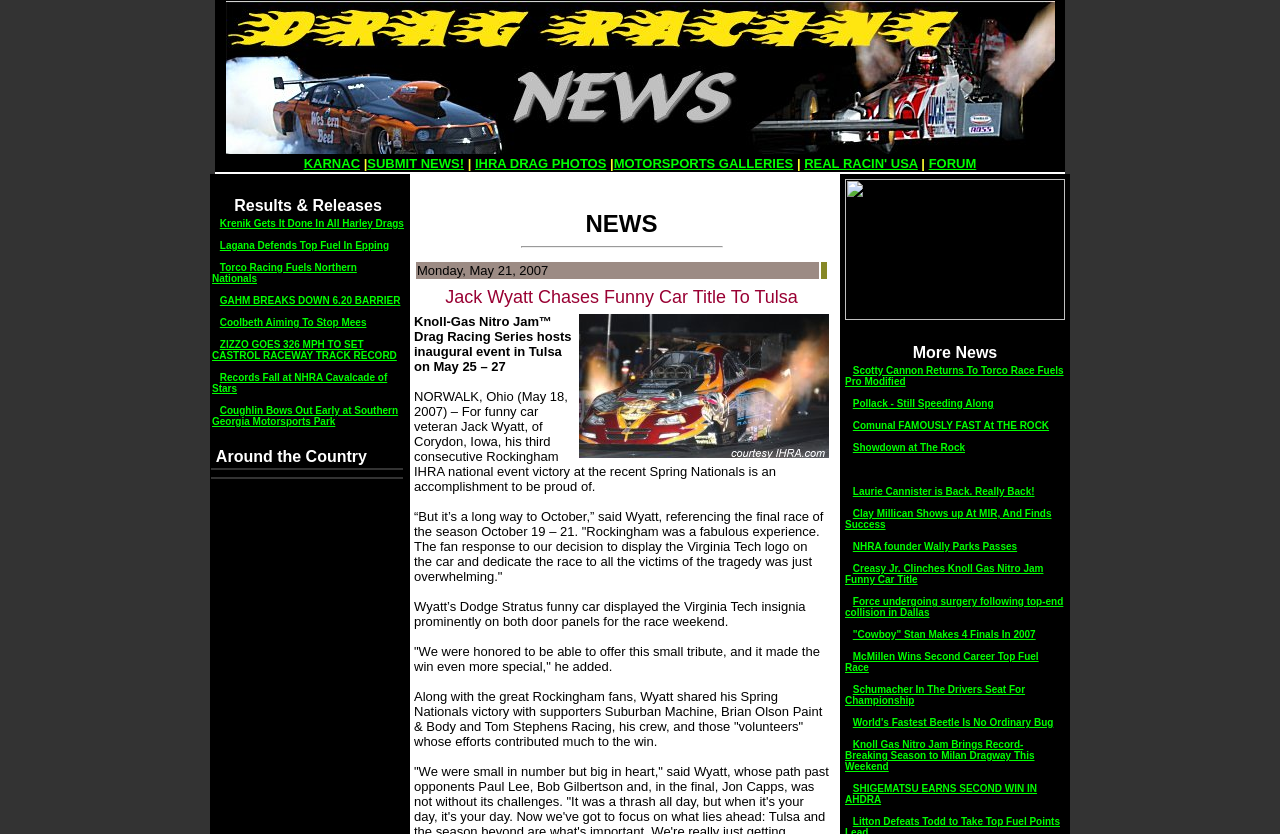Calculate the bounding box coordinates for the UI element based on the following description: "Showdown at The Rock". Ensure the coordinates are four float numbers between 0 and 1, i.e., [left, top, right, bottom].

[0.666, 0.53, 0.754, 0.543]